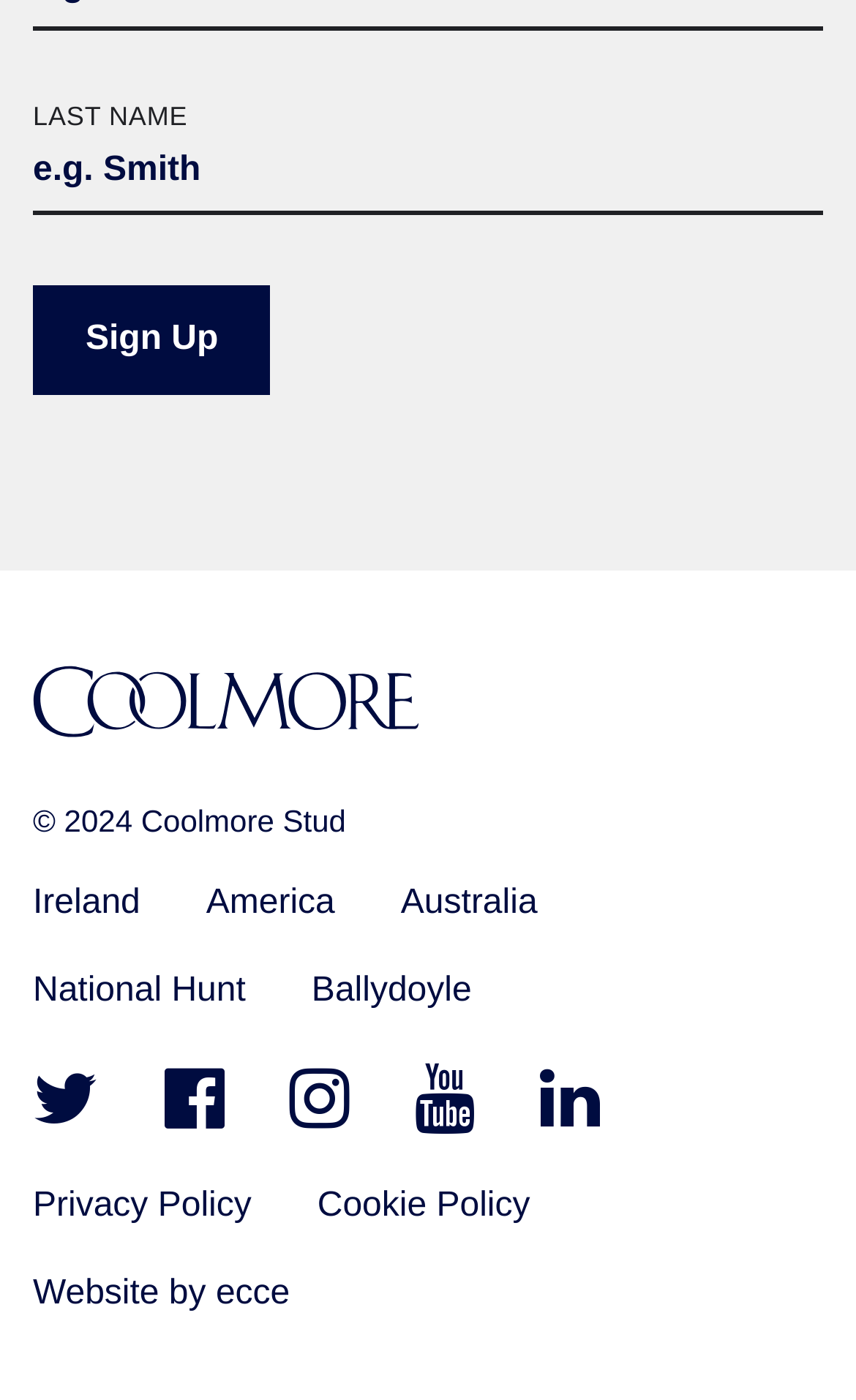Use a single word or phrase to respond to the question:
What is the name of the company that developed the website?

ecce